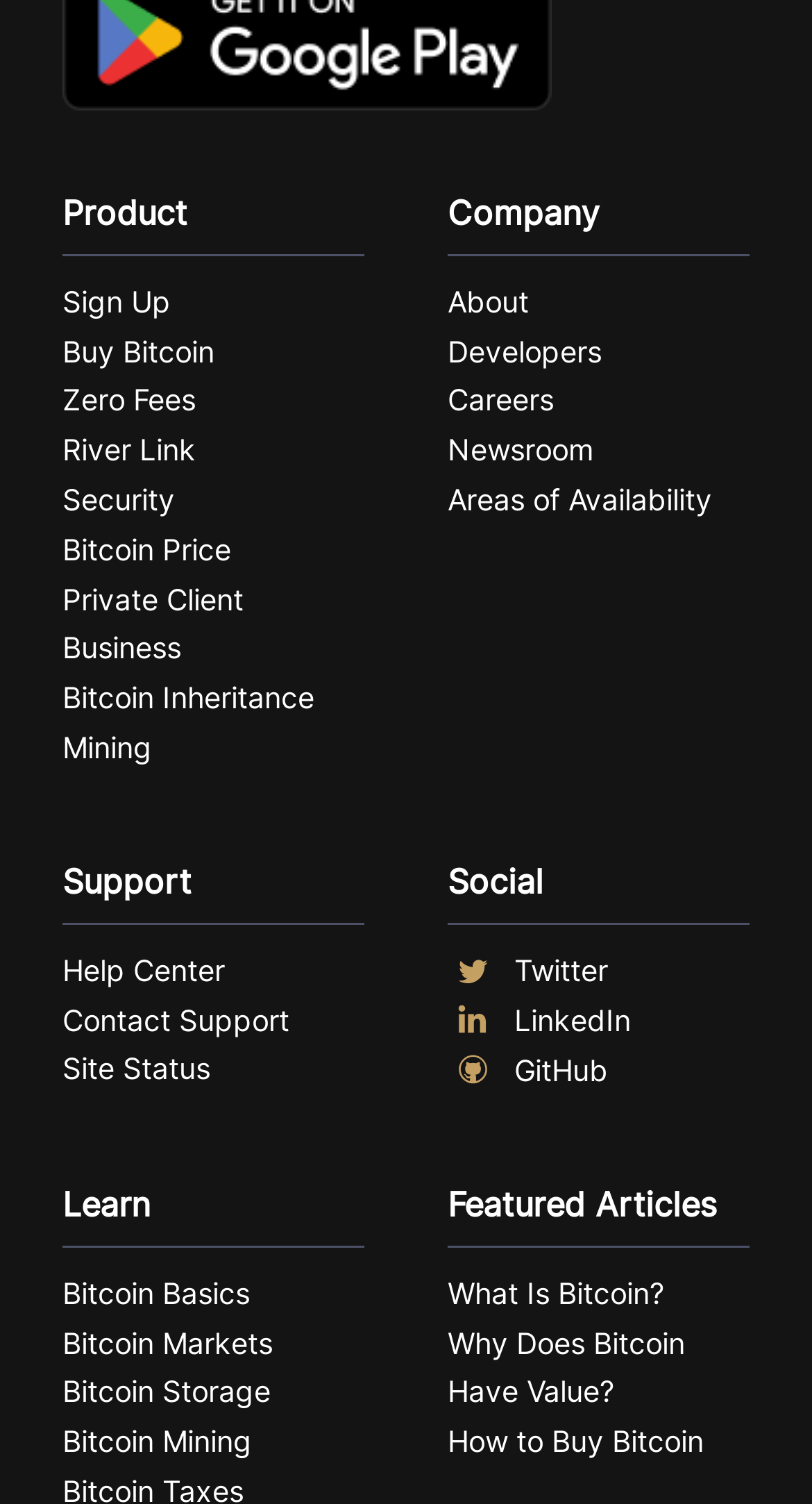Please identify the bounding box coordinates of the region to click in order to complete the task: "Contact support for help". The coordinates must be four float numbers between 0 and 1, specified as [left, top, right, bottom].

[0.077, 0.661, 0.449, 0.694]